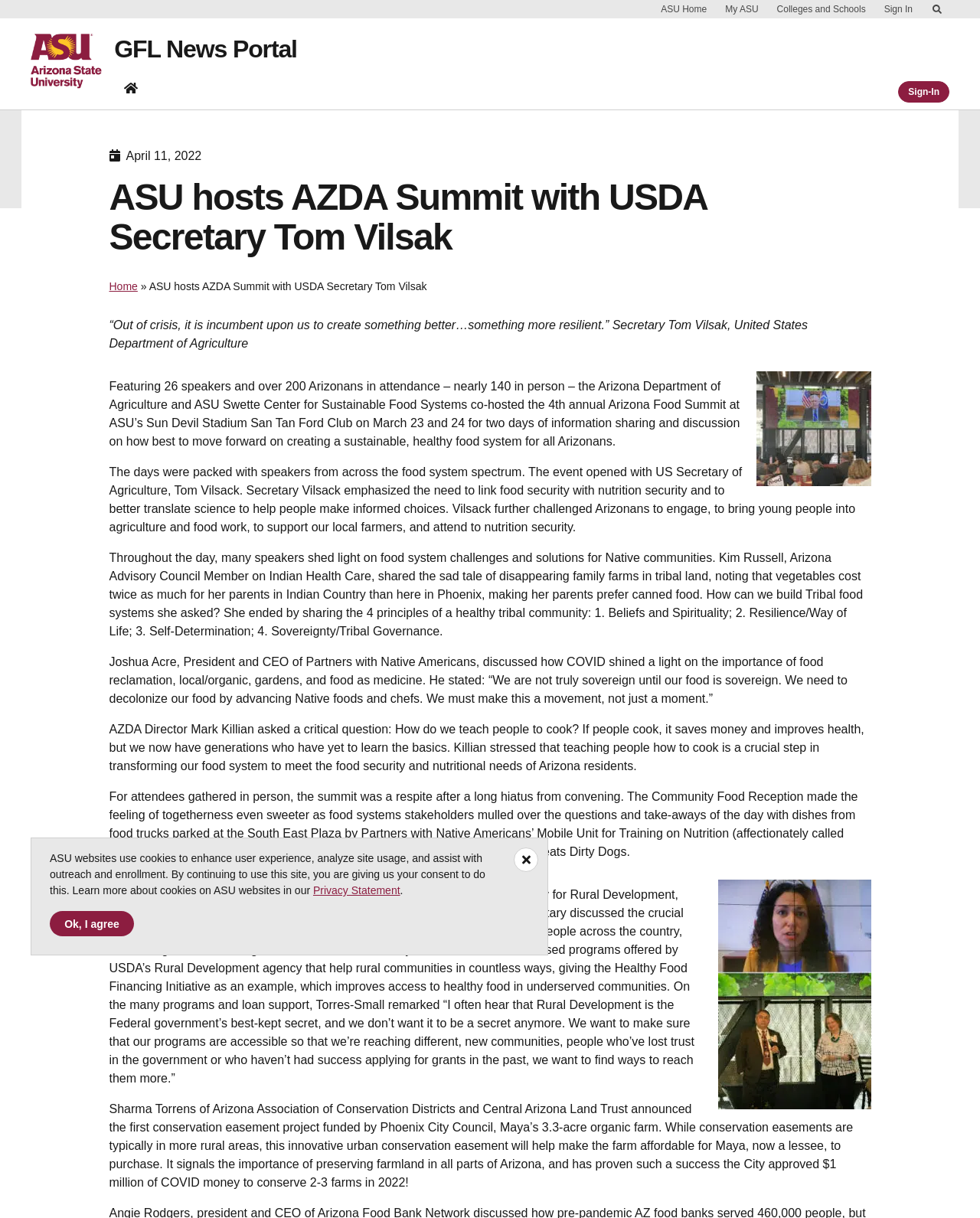Ascertain the bounding box coordinates for the UI element detailed here: "Home". The coordinates should be provided as [left, top, right, bottom] with each value being a float between 0 and 1.

[0.111, 0.23, 0.141, 0.24]